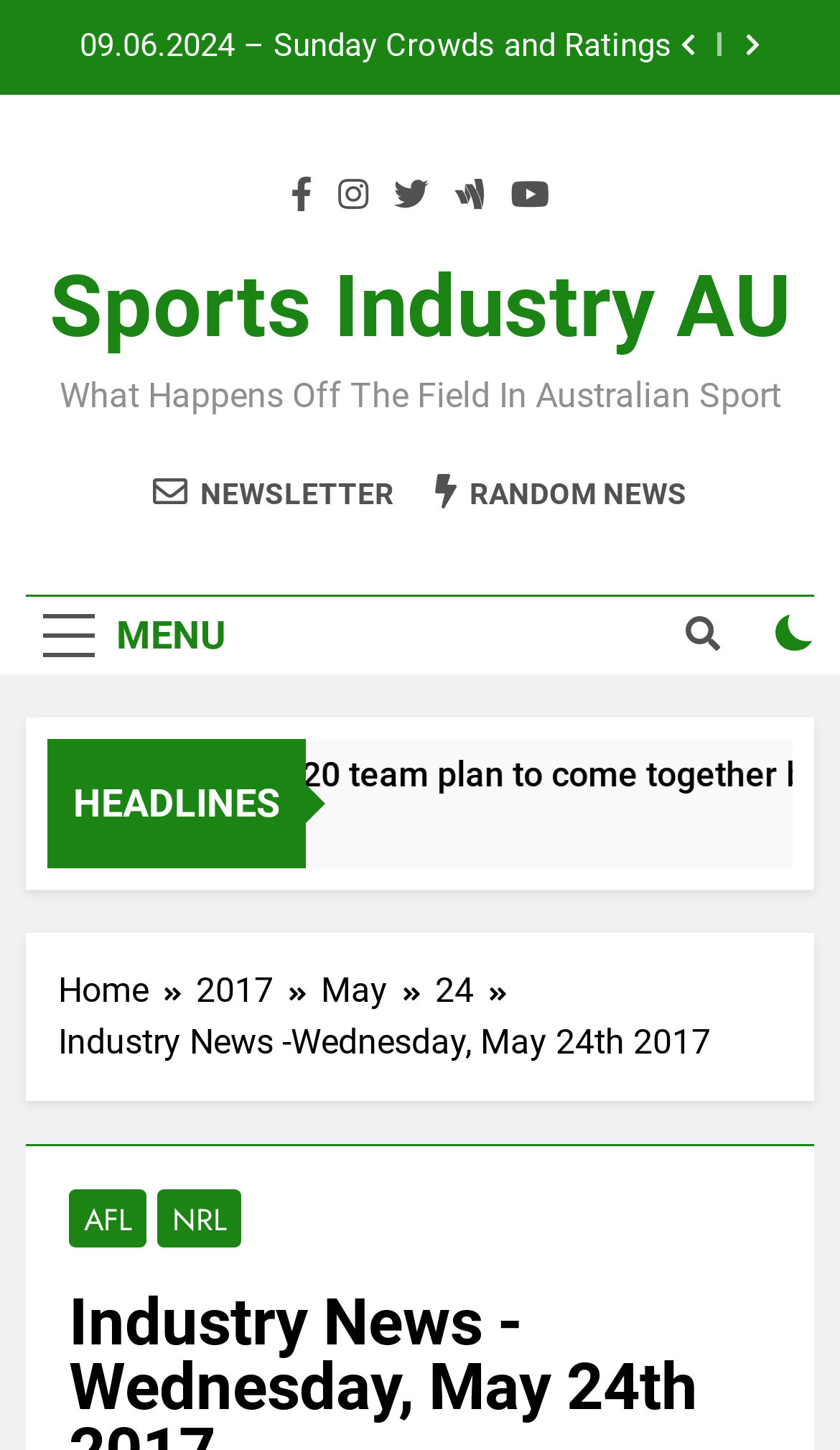What is the category of the news article?
Ensure your answer is thorough and detailed.

I found the answer by looking at the link 'Sports Industry AU' at the top of the page, which suggests that the news article is categorized under Sports Industry AU.